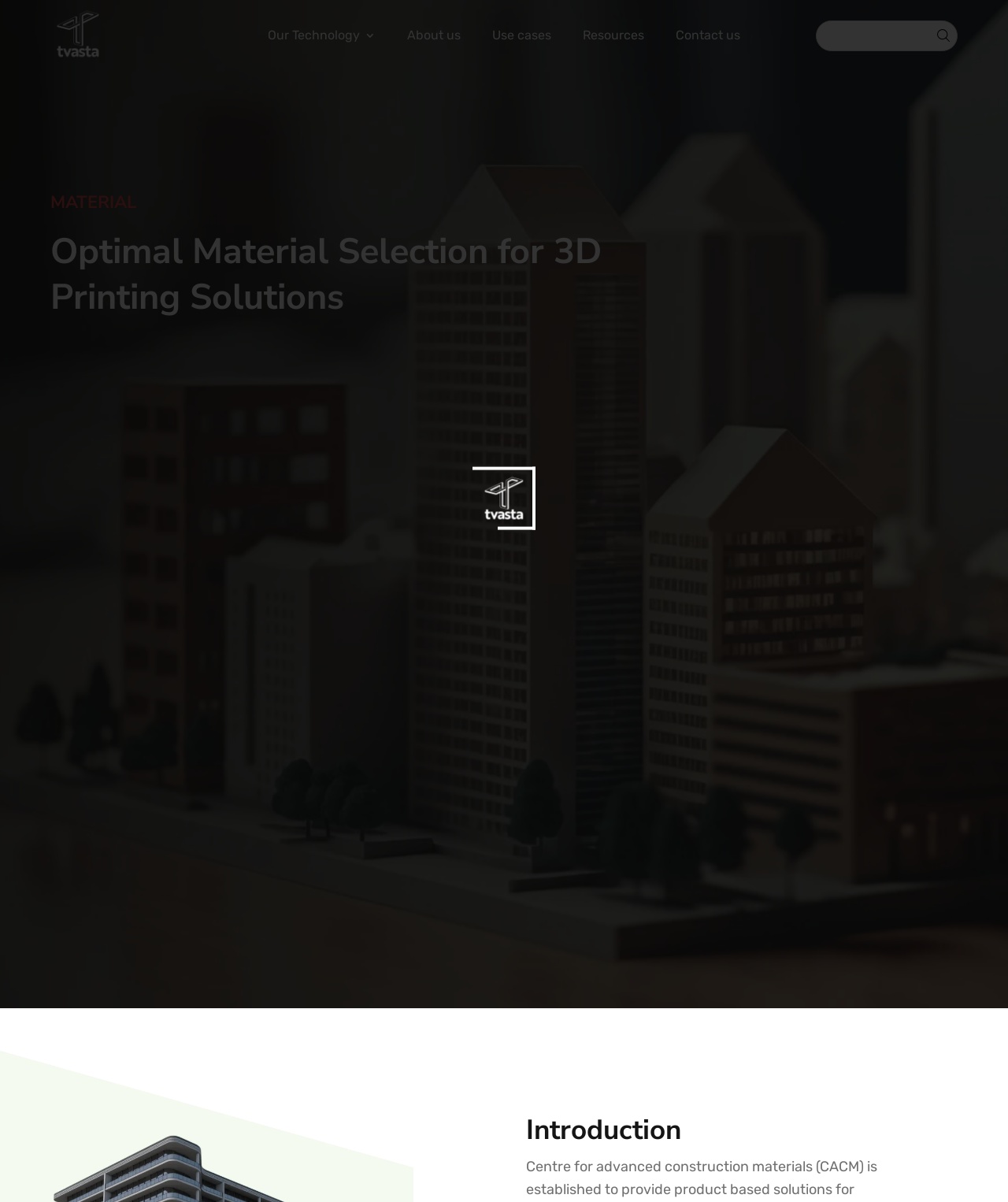Identify the bounding box coordinates for the UI element described by the following text: "Resources". Provide the coordinates as four float numbers between 0 and 1, in the format [left, top, right, bottom].

[0.578, 0.025, 0.639, 0.039]